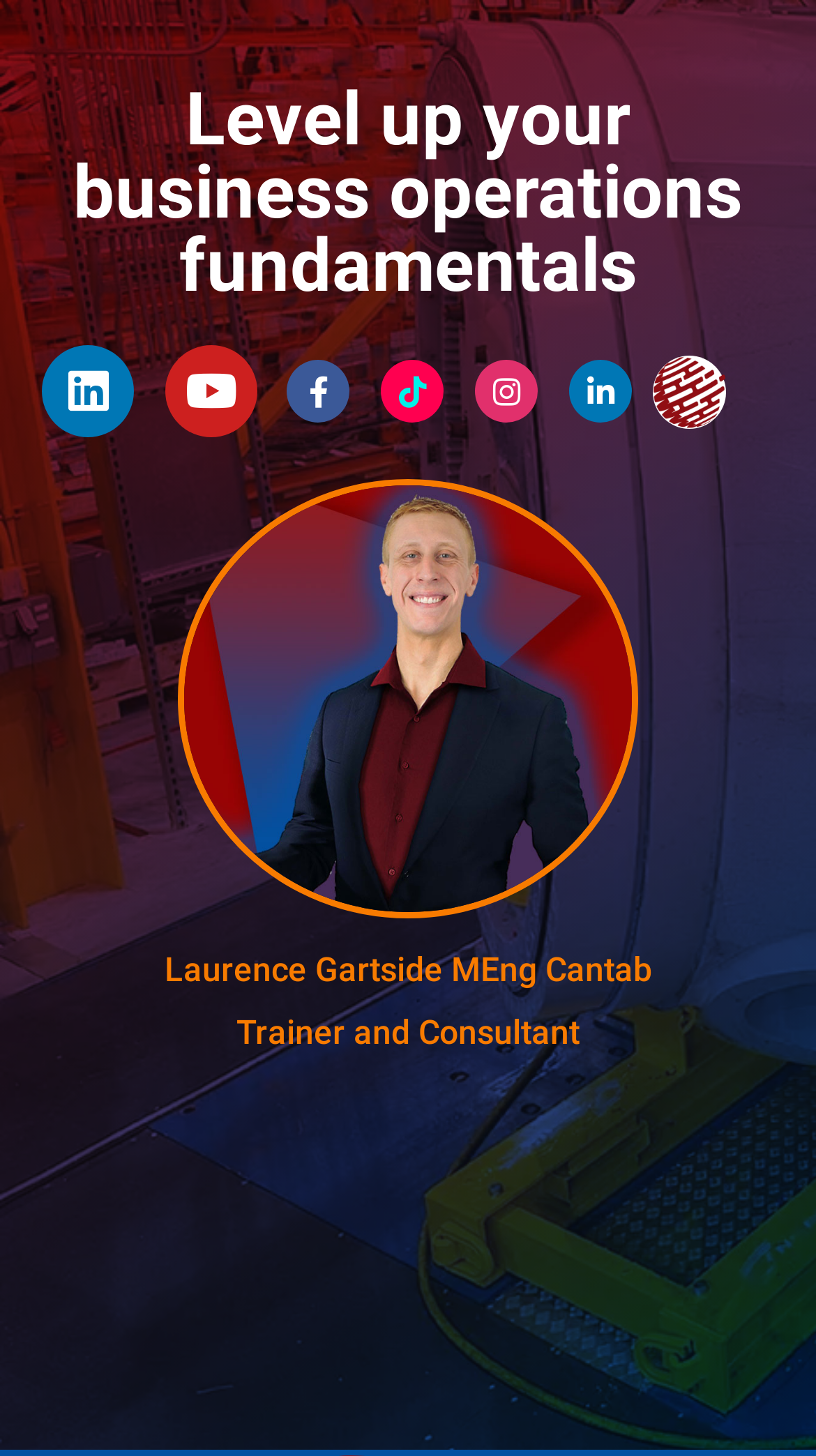What is the profession of Laurence Gartside?
Answer the question in as much detail as possible.

I found the heading 'Laurence Gartside MEng Cantab Trainer and Consultant' on the webpage, which indicates that Laurence Gartside is a Trainer and Consultant.